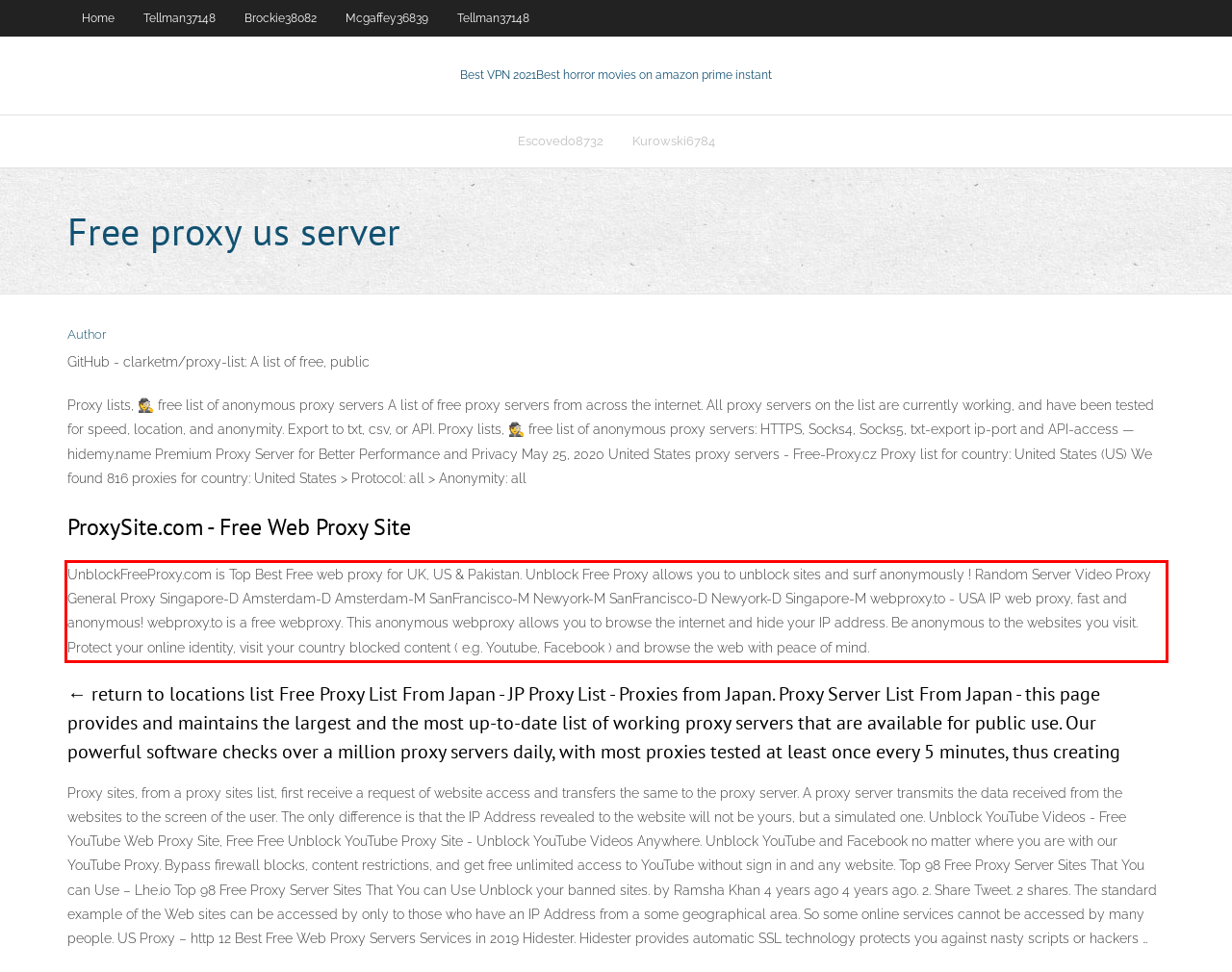With the provided screenshot of a webpage, locate the red bounding box and perform OCR to extract the text content inside it.

UnblockFreeProxy.com is Top Best Free web proxy for UK, US & Pakistan. Unblock Free Proxy allows you to unblock sites and surf anonymously ! Random Server Video Proxy General Proxy Singapore-D Amsterdam-D Amsterdam-M SanFrancisco-M Newyork-M SanFrancisco-D Newyork-D Singapore-M webproxy.to - USA IP web proxy, fast and anonymous! webproxy.to is a free webproxy. This anonymous webproxy allows you to browse the internet and hide your IP address. Be anonymous to the websites you visit. Protect your online identity, visit your country blocked content ( e.g. Youtube, Facebook ) and browse the web with peace of mind.